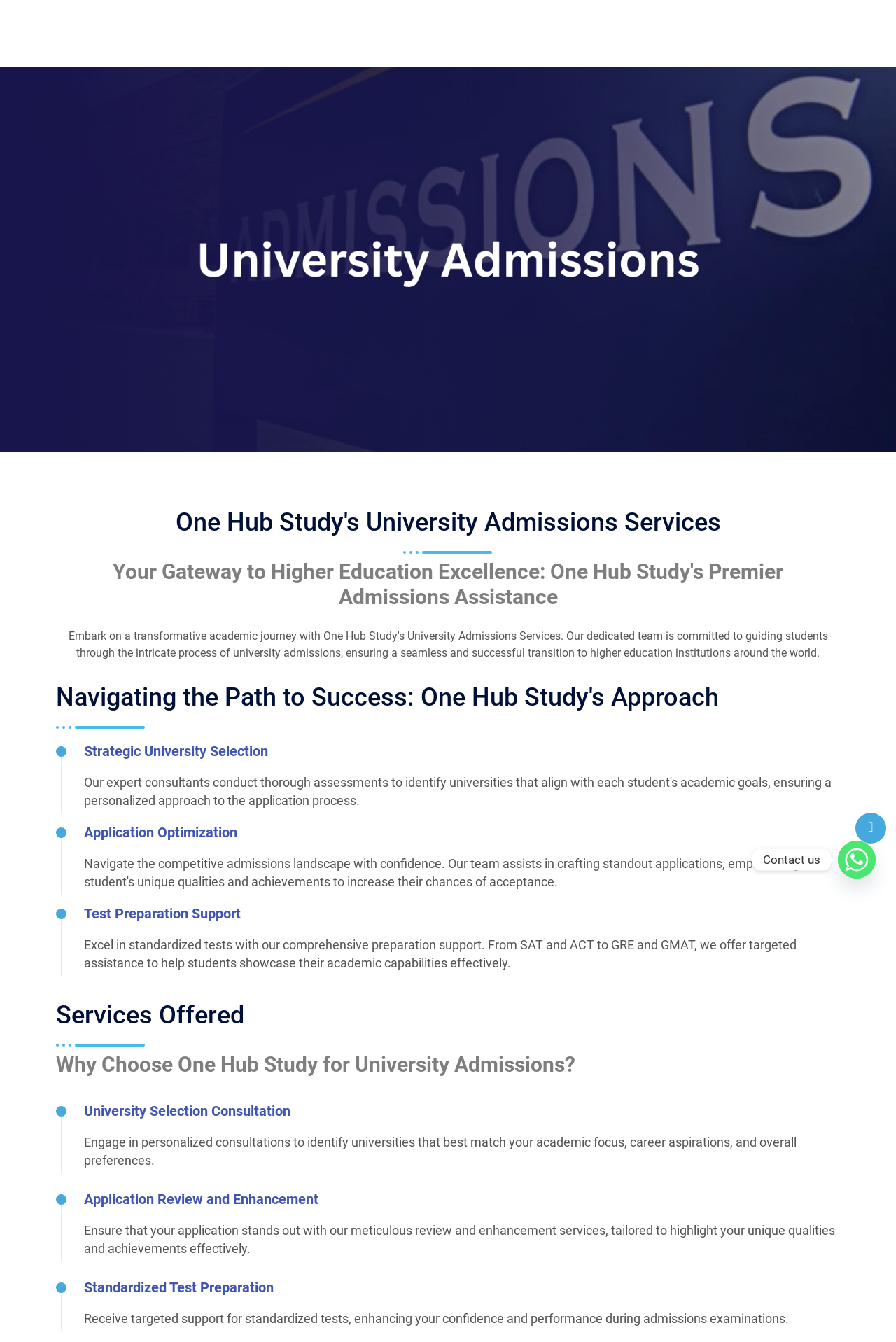What is the focus of One Hub Study's test preparation support?
Please respond to the question with a detailed and well-explained answer.

According to the webpage, One Hub Study's test preparation support is focused on helping students prepare for standardized tests such as SAT, ACT, GRE, and GMAT.